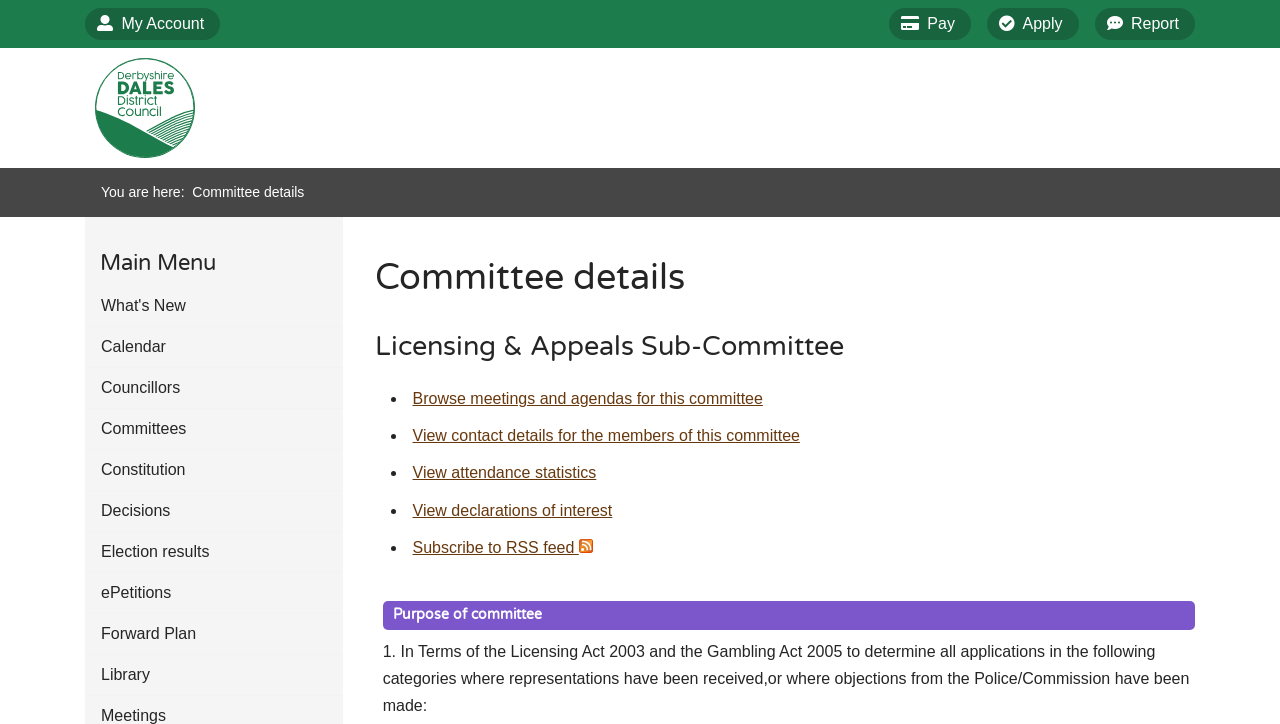Locate the bounding box coordinates of the clickable part needed for the task: "Subscribe to RSS feed".

[0.322, 0.744, 0.463, 0.768]